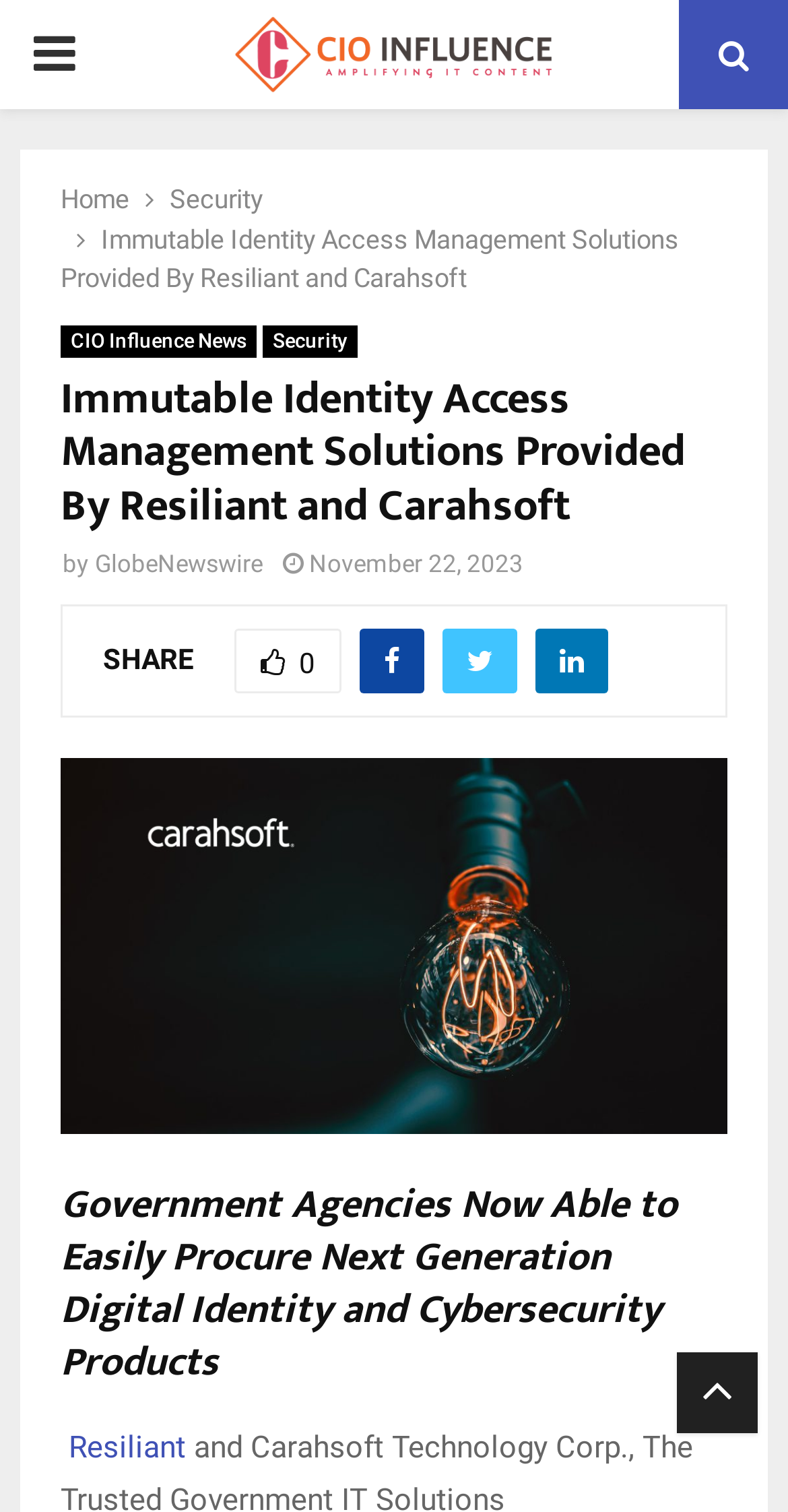Given the description of a UI element: "News", identify the bounding box coordinates of the matching element in the webpage screenshot.

None